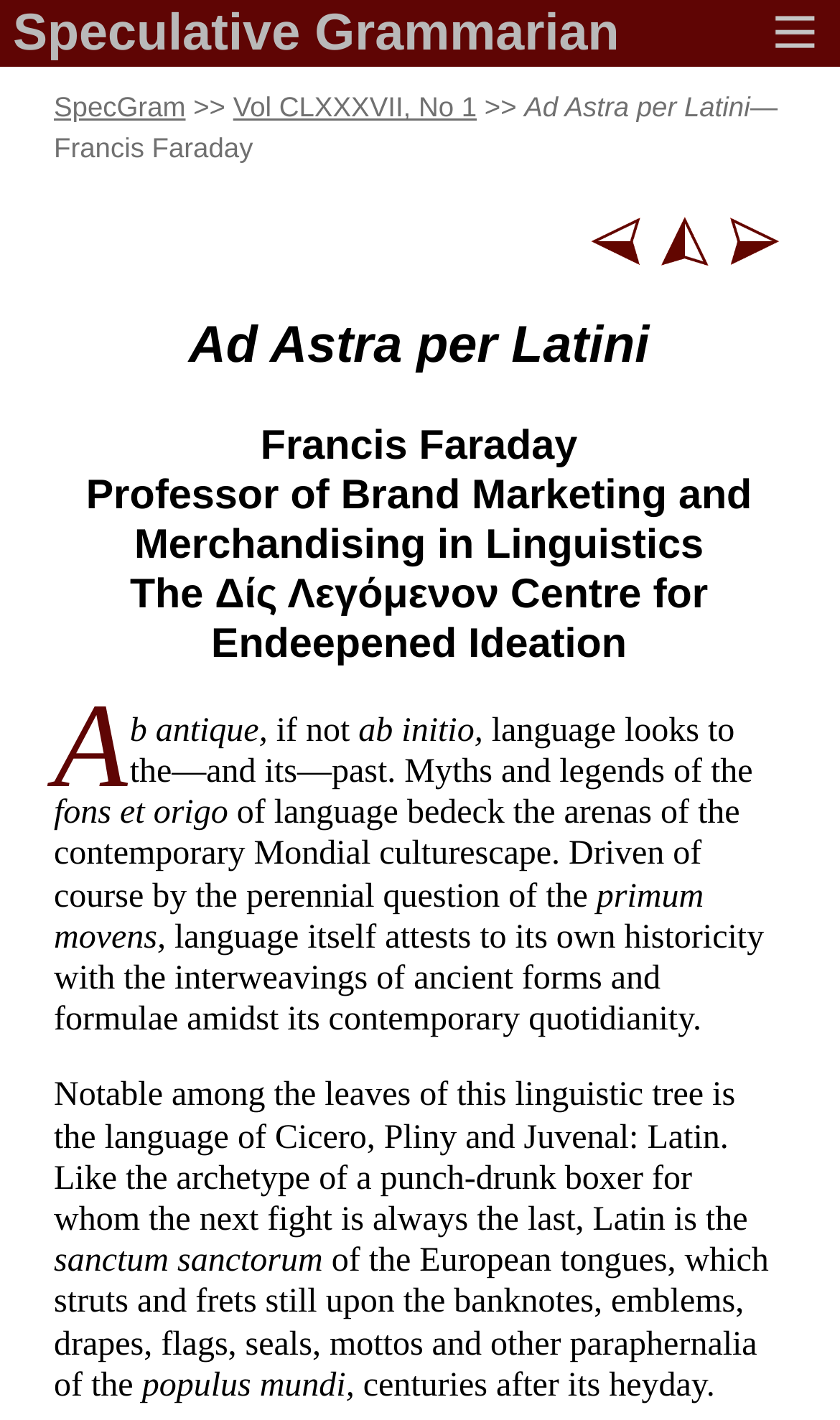Give a concise answer using only one word or phrase for this question:
What language is being discussed?

Latin